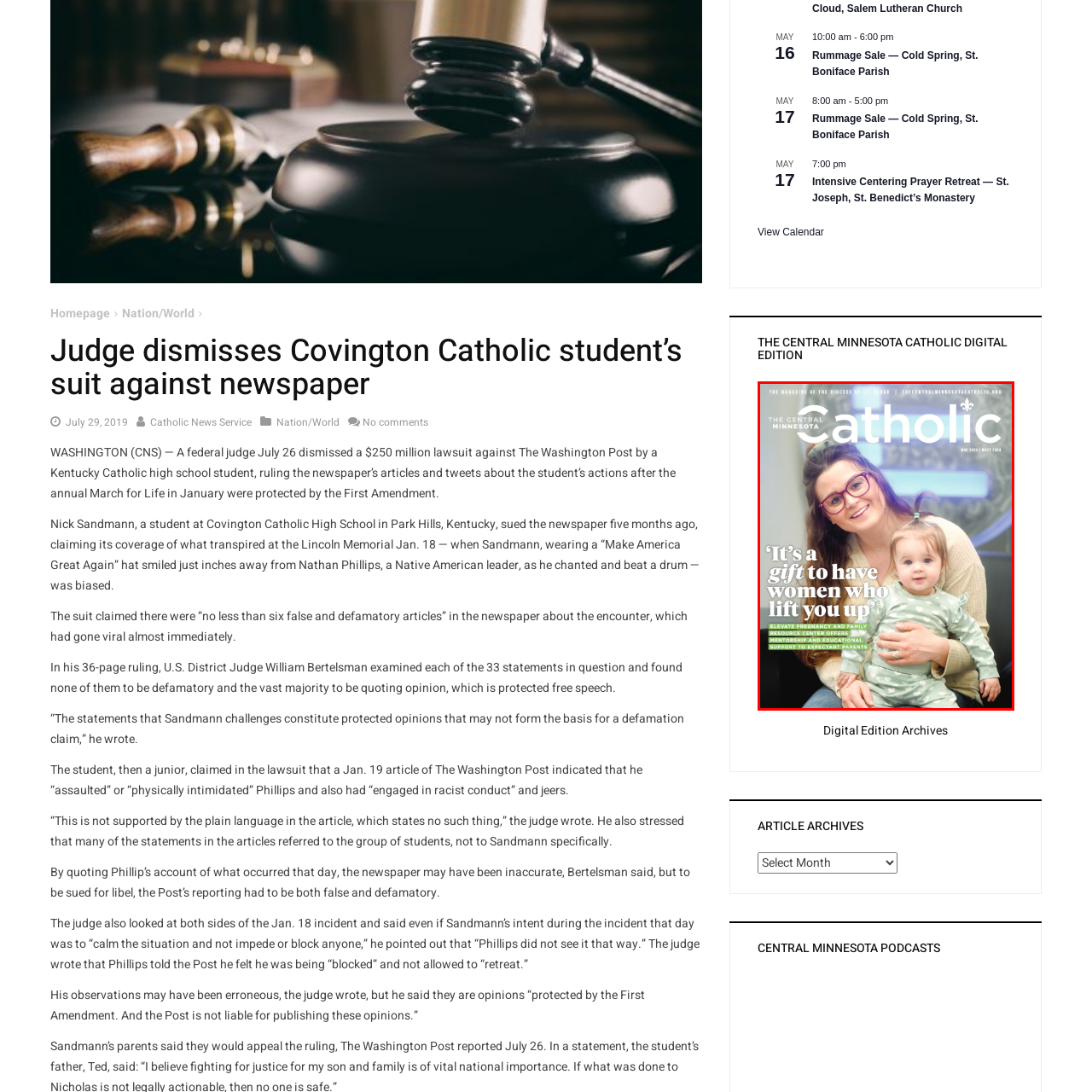View the image inside the red box and answer the question briefly with a word or phrase:
What is the dominant color of the daughter's outfit?

Pale green